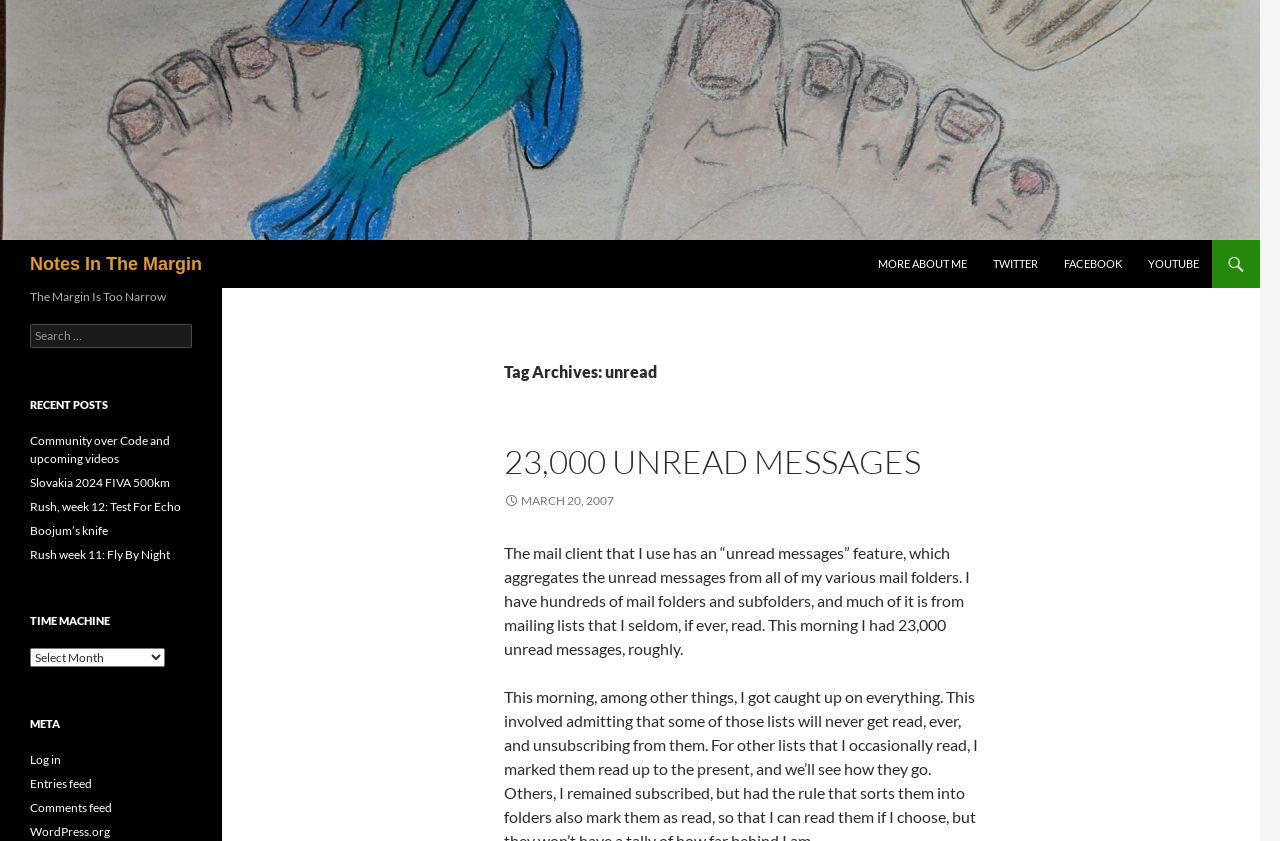Analyze the image and deliver a detailed answer to the question: What type of content is listed under 'Recent Posts'?

The 'Recent Posts' section contains a list of links with titles such as 'Community over Code and upcoming videos', 'Slovakia 2024 FIVA 500km', and 'Rush, week 12: Test For Echo', which appear to be titles of blog posts. The links are likely to the full posts, and the section is likely used to display a list of recent blog posts on the website.